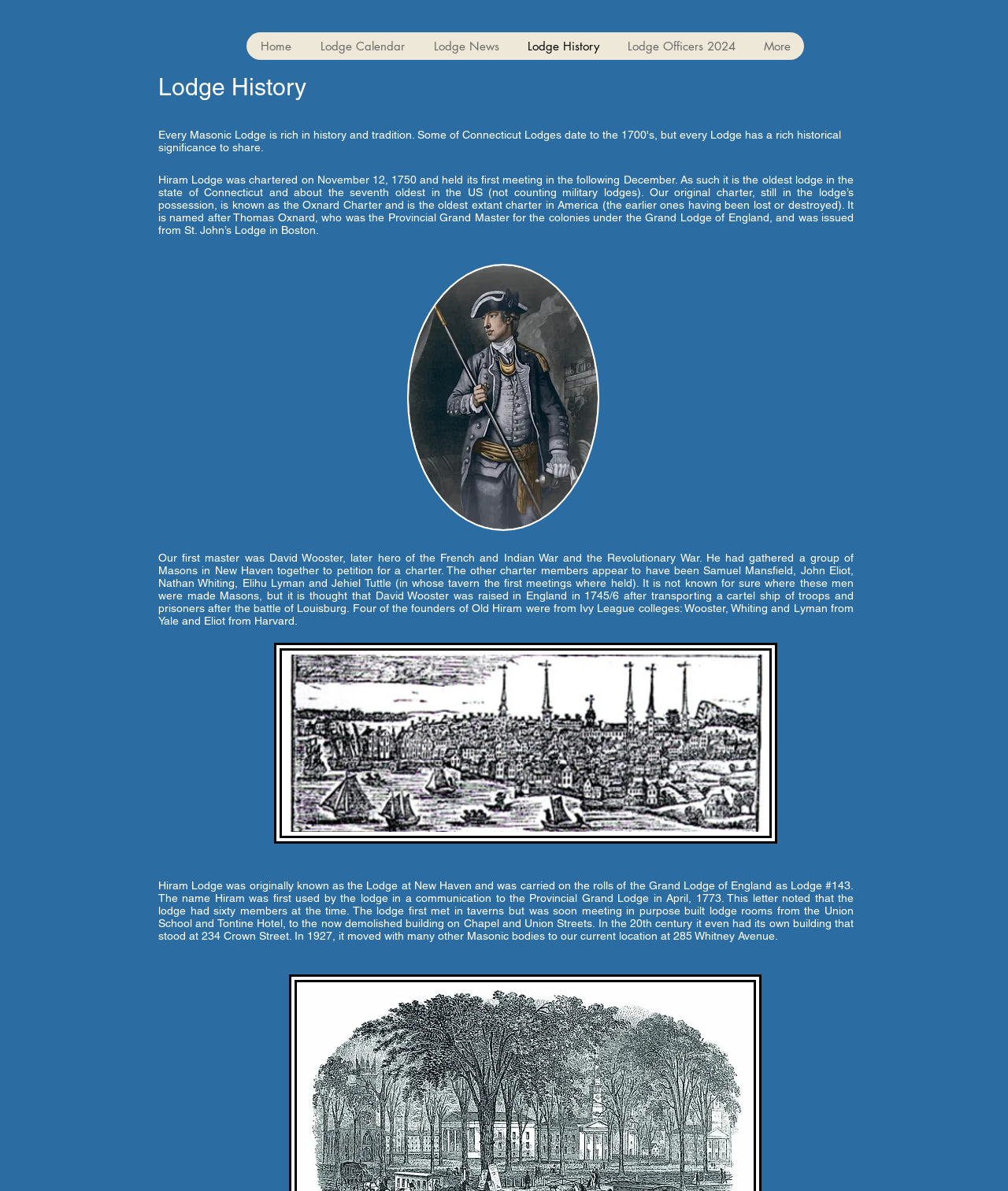Give a one-word or one-phrase response to the question:
Who was the first master of Hiram Lodge?

David Wooster